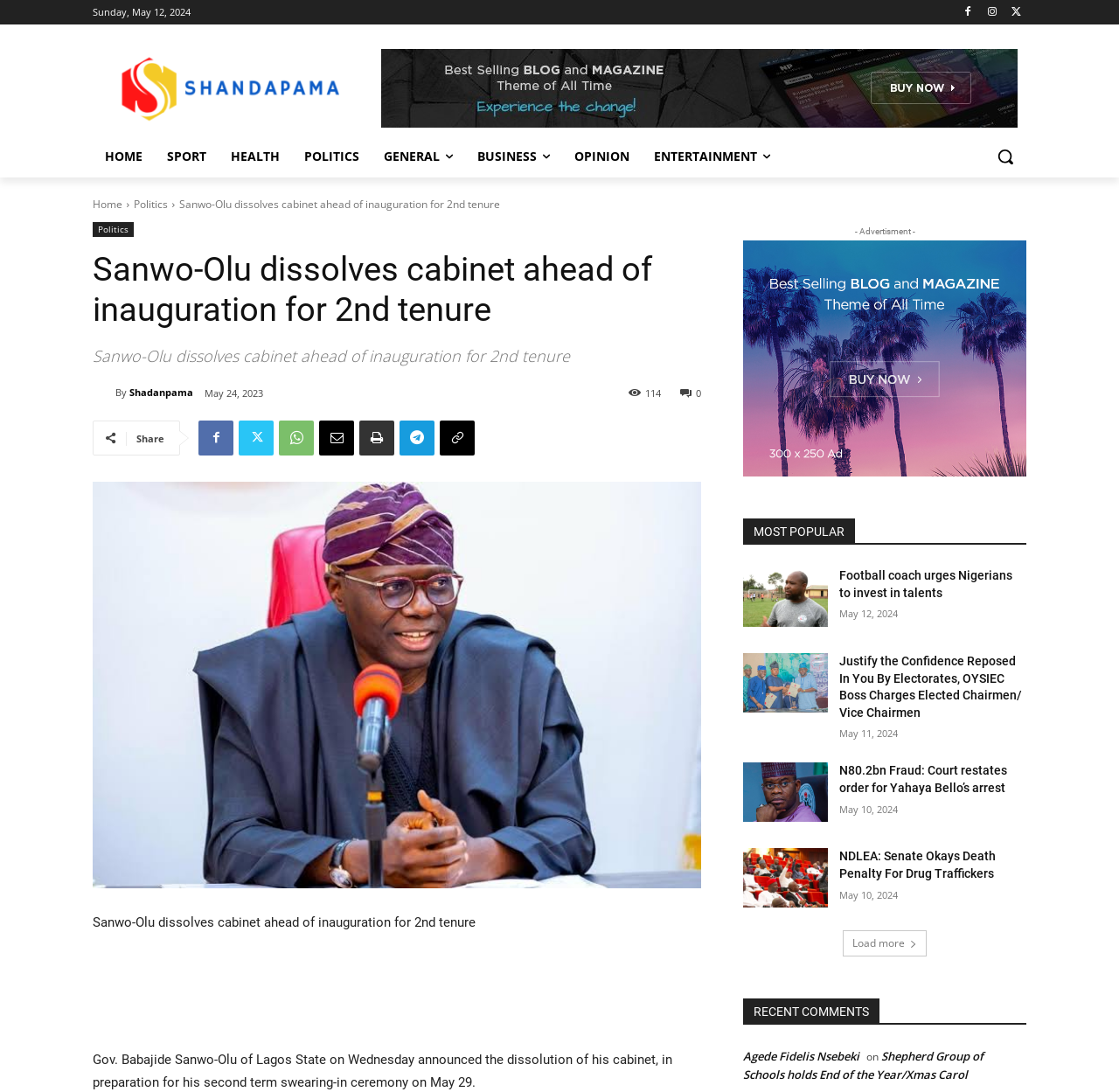What is the category of the news article?
Based on the visual, give a brief answer using one word or a short phrase.

Politics